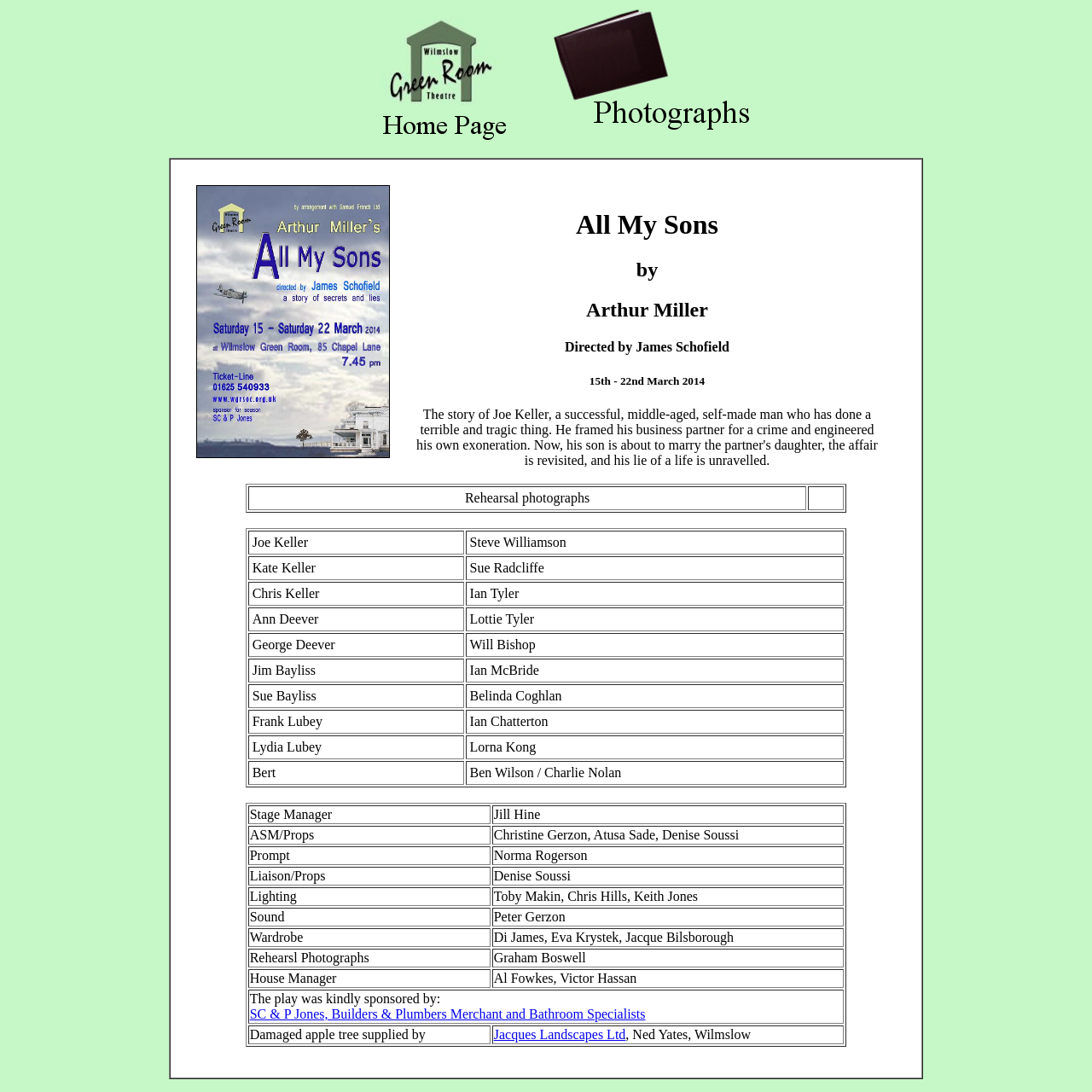Who is the stage manager?
Using the image as a reference, answer the question in detail.

The stage manager is Jill Hine, which is mentioned in the table with the heading 'Stage Manager'.